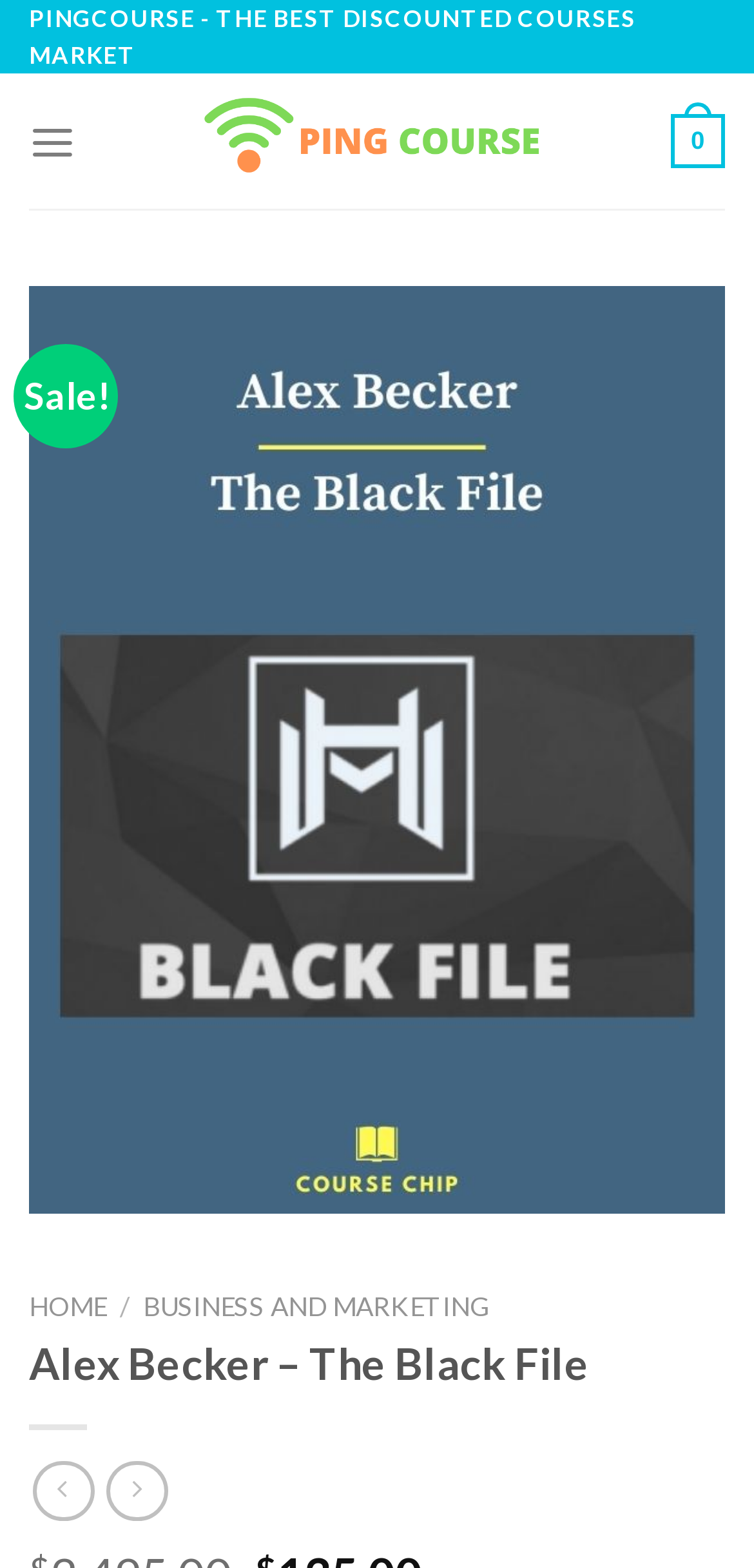How many main menu items are there?
Provide a well-explained and detailed answer to the question.

By examining the links under the 'Menu' element, we can see that there are three main menu items: 'HOME', '/', and 'BUSINESS AND MARKETING'.